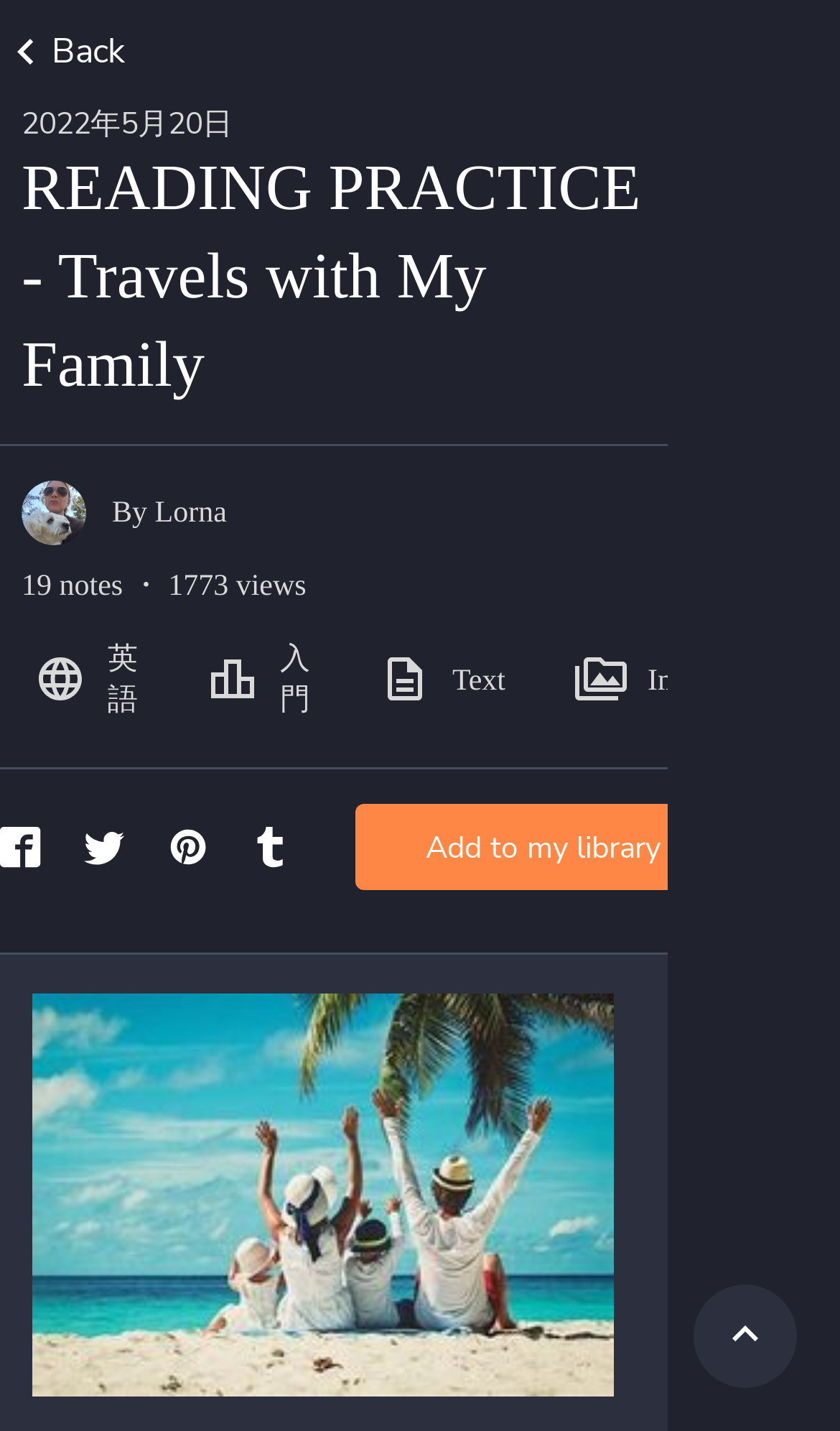What is the language of the passage?
Please answer the question with as much detail and depth as you can.

I found the language of the passage by looking at the heading element that says '英語' on the webpage, which is located below the author's name.